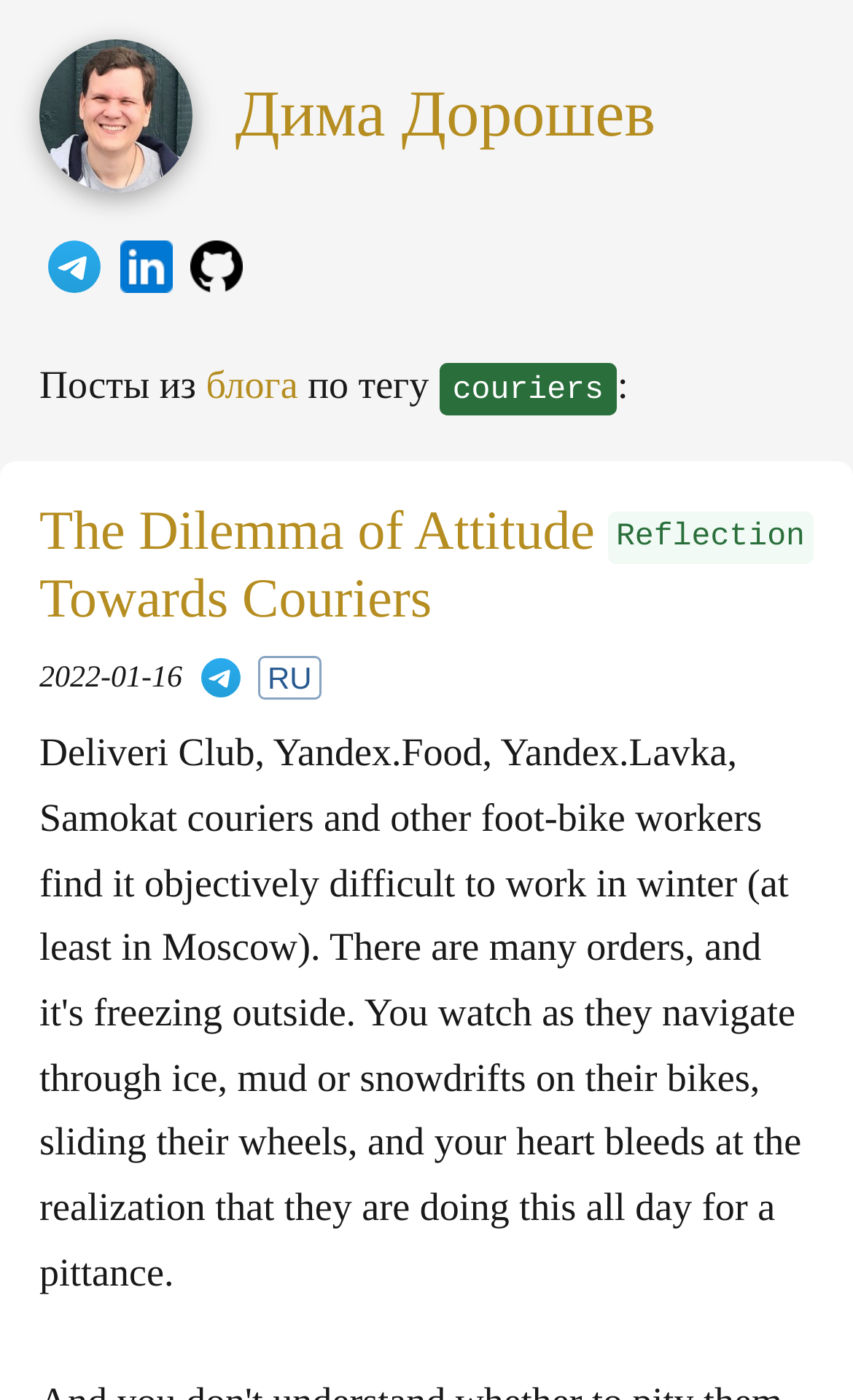Offer a meticulous description of the webpage's structure and content.

The webpage appears to be a personal blog belonging to Dima Doroshev. At the top, there is a header section that spans the entire width of the page, containing a link to the blog's main page on the left and a heading with the author's name, Dima Doroshev, on the right. Below the header, there are three social media links, each accompanied by an image, aligned horizontally and centered at the top of the page.

Further down, there is another header section that takes up the full width of the page. This section contains a series of text elements, including "Посты из блога по тегу" (Posts from the blog by tag), followed by the tag "couriers" and a colon. On the right side of this section, there is a code block containing a link to a post titled "Reflection".

The main content of the page is a blog post titled "The Dilemma of Attitude Towards Couriers", which is displayed prominently in a large font size. Below the title, there is a timestamp indicating that the post was published on January 16, 2022. To the right of the timestamp, there are two links: one to a Telegram post and another to a language selection option, "RU", which is likely for Russian. The Telegram post link is accompanied by a small image.